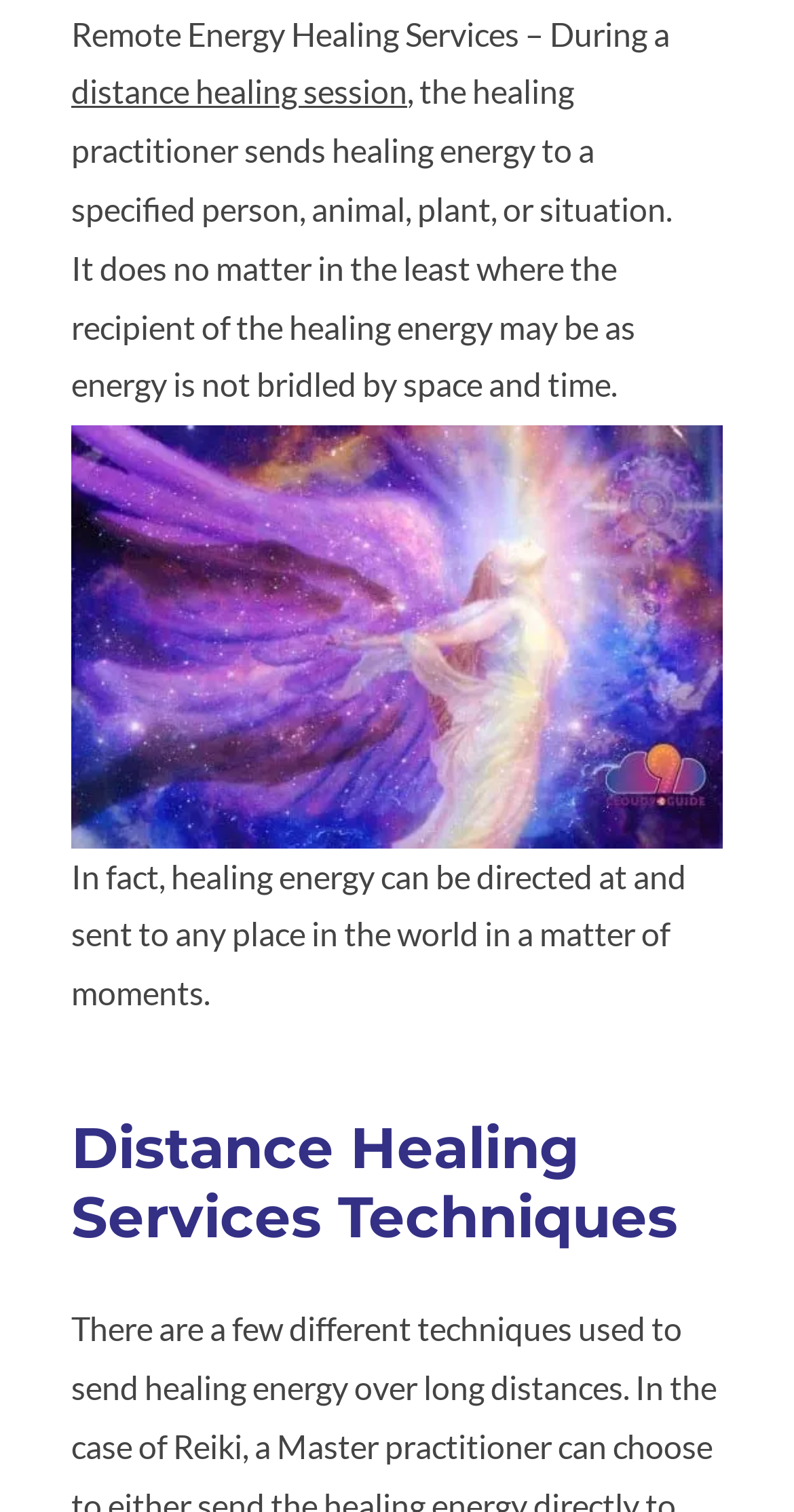Determine the bounding box coordinates of the element that should be clicked to execute the following command: "Learn about HEALING HANDS".

[0.051, 0.075, 0.641, 0.129]